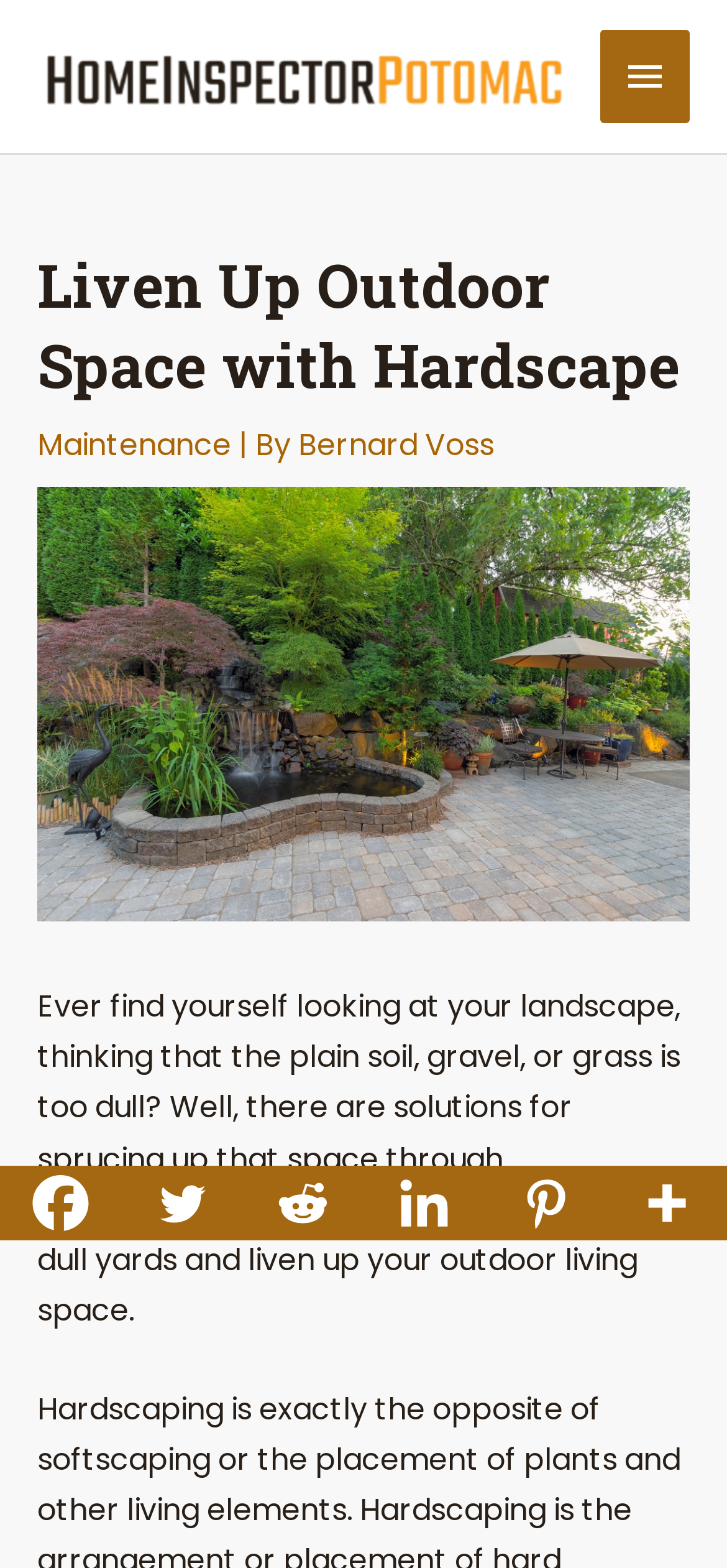Please find and generate the text of the main header of the webpage.

Liven Up Outdoor Space with Hardscape